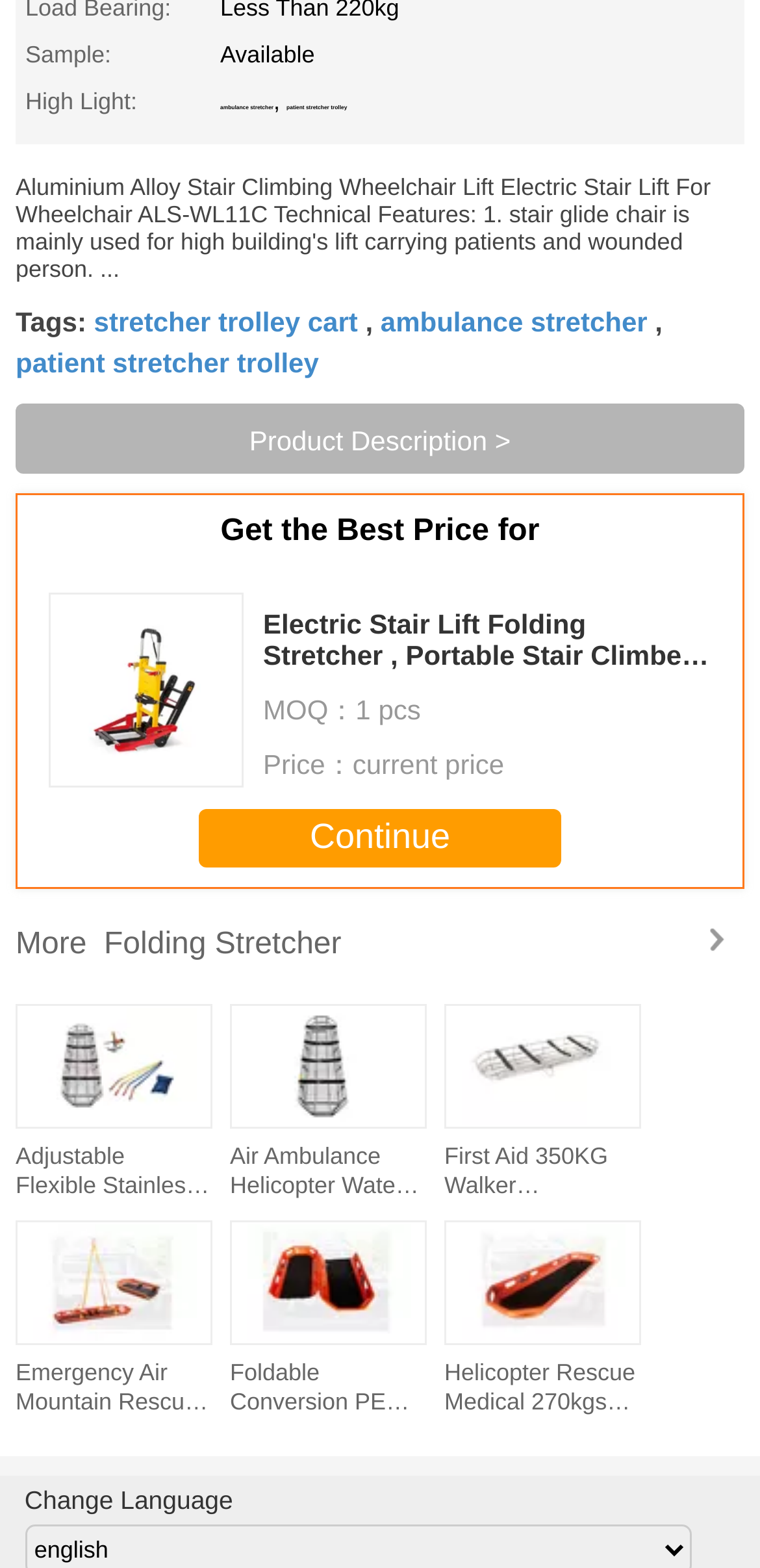Find the bounding box coordinates of the element to click in order to complete this instruction: "Click on the 'Continue' button". The bounding box coordinates must be four float numbers between 0 and 1, denoted as [left, top, right, bottom].

[0.262, 0.516, 0.738, 0.553]